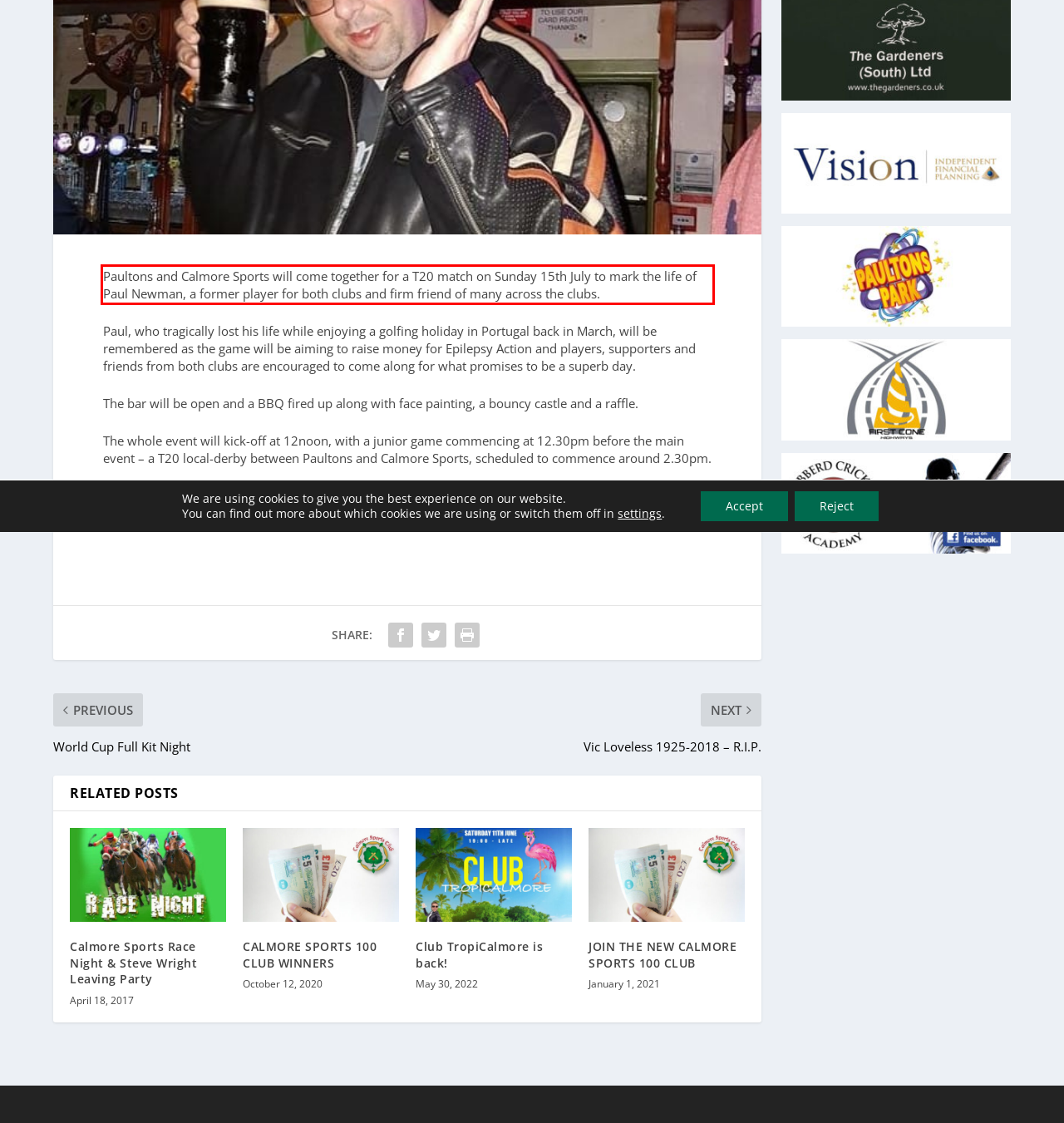You are presented with a webpage screenshot featuring a red bounding box. Perform OCR on the text inside the red bounding box and extract the content.

Paultons and Calmore Sports will come together for a T20 match on Sunday 15th July to mark the life of Paul Newman, a former player for both clubs and firm friend of many across the clubs.